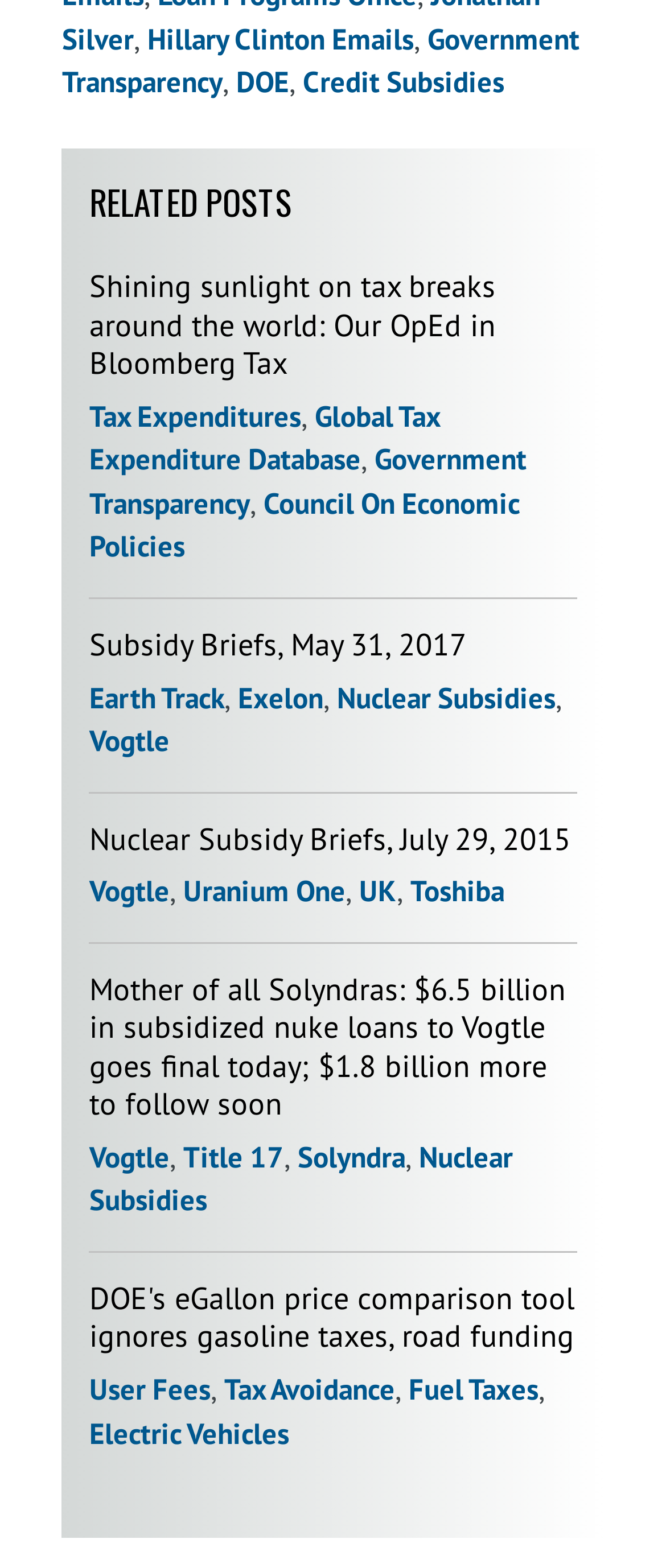Determine the bounding box coordinates of the element's region needed to click to follow the instruction: "Check out Mother of all Solyndras: $6.5 billion in subsidized nuke loans to Vogtle goes final today; $1.8 billion more to follow soon". Provide these coordinates as four float numbers between 0 and 1, formatted as [left, top, right, bottom].

[0.134, 0.618, 0.849, 0.717]